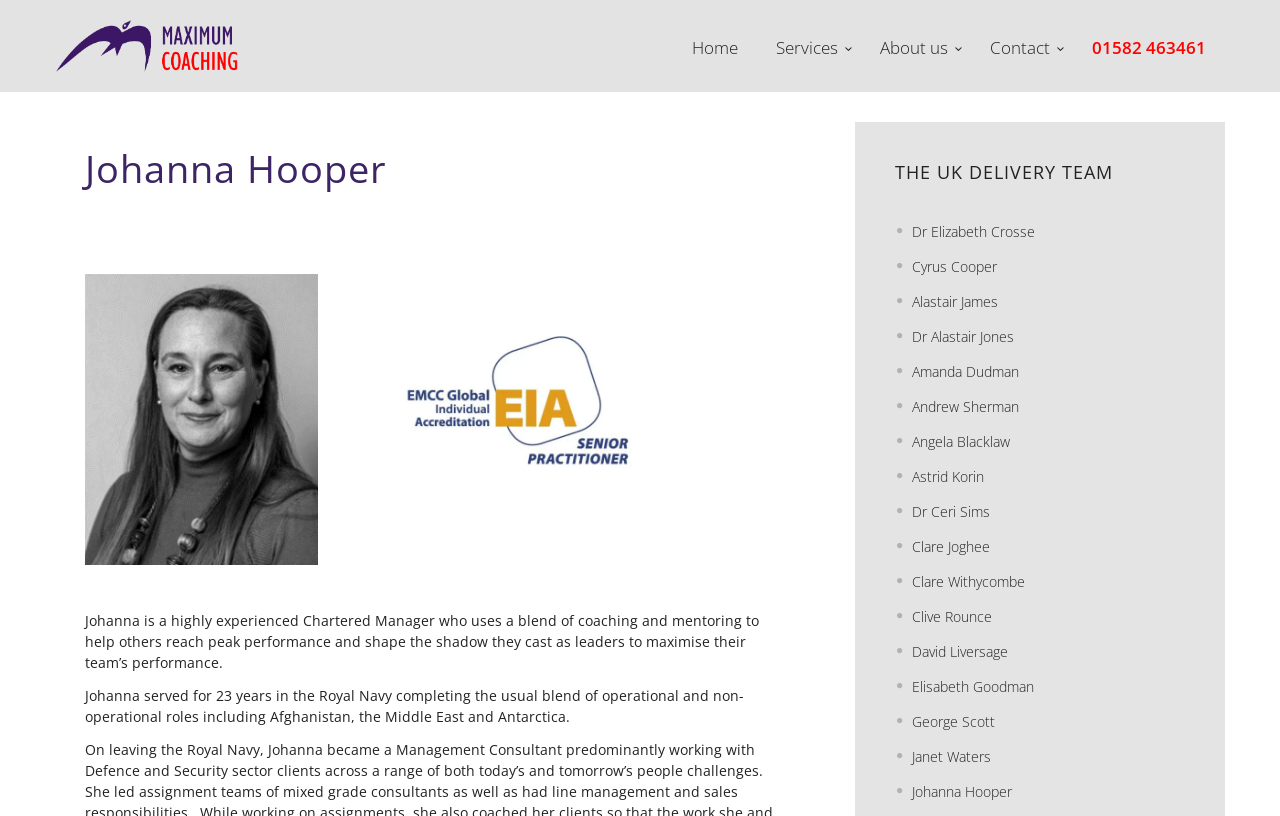How many years did Johanna serve in the Royal Navy?
Can you give a detailed and elaborate answer to the question?

According to the webpage, Johanna served for 23 years in the Royal Navy, completing the usual blend of operational and non-operational roles including Afghanistan, the Middle East, and Antarctica.